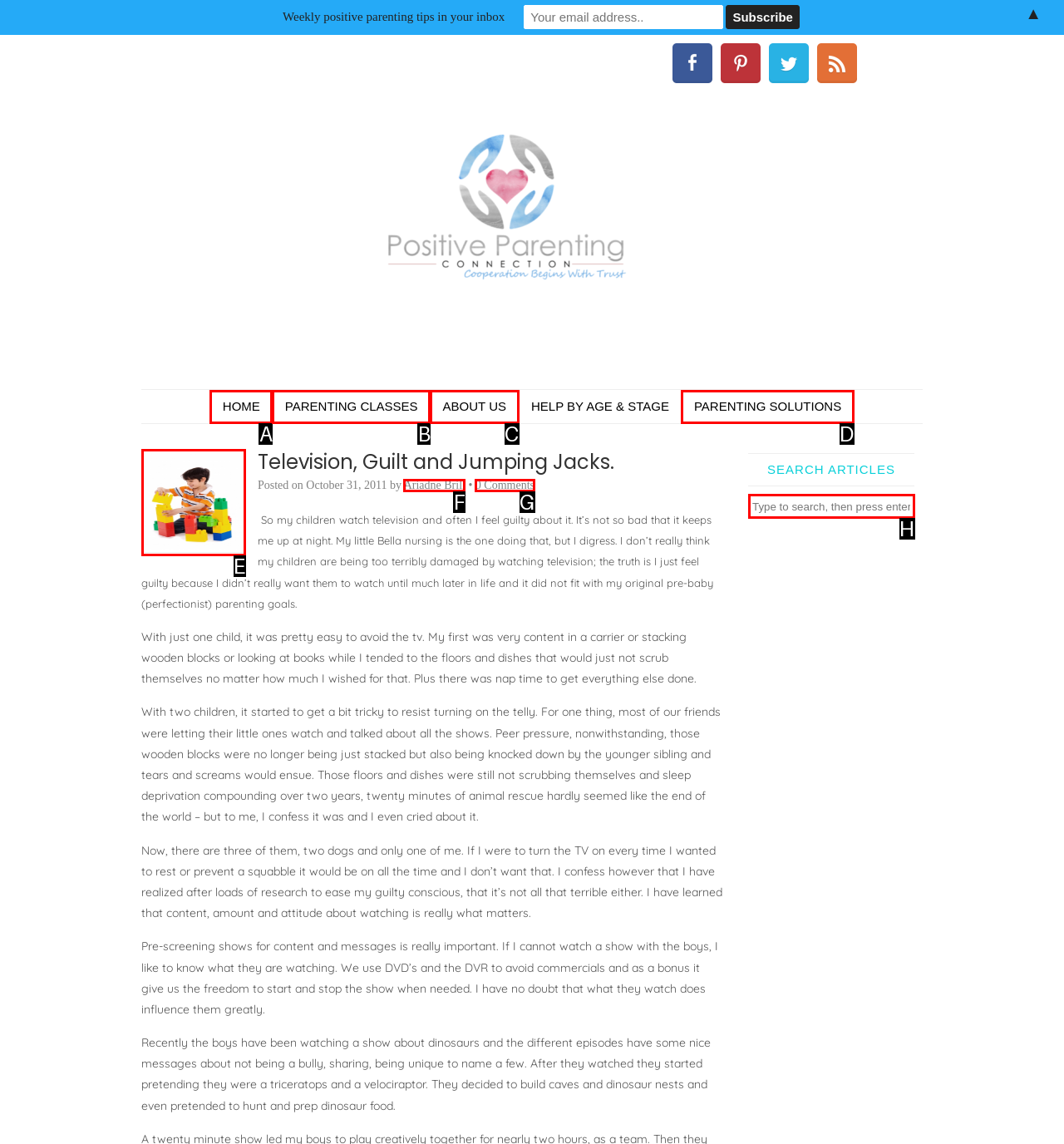Point out the HTML element that matches the following description: Home
Answer with the letter from the provided choices.

A